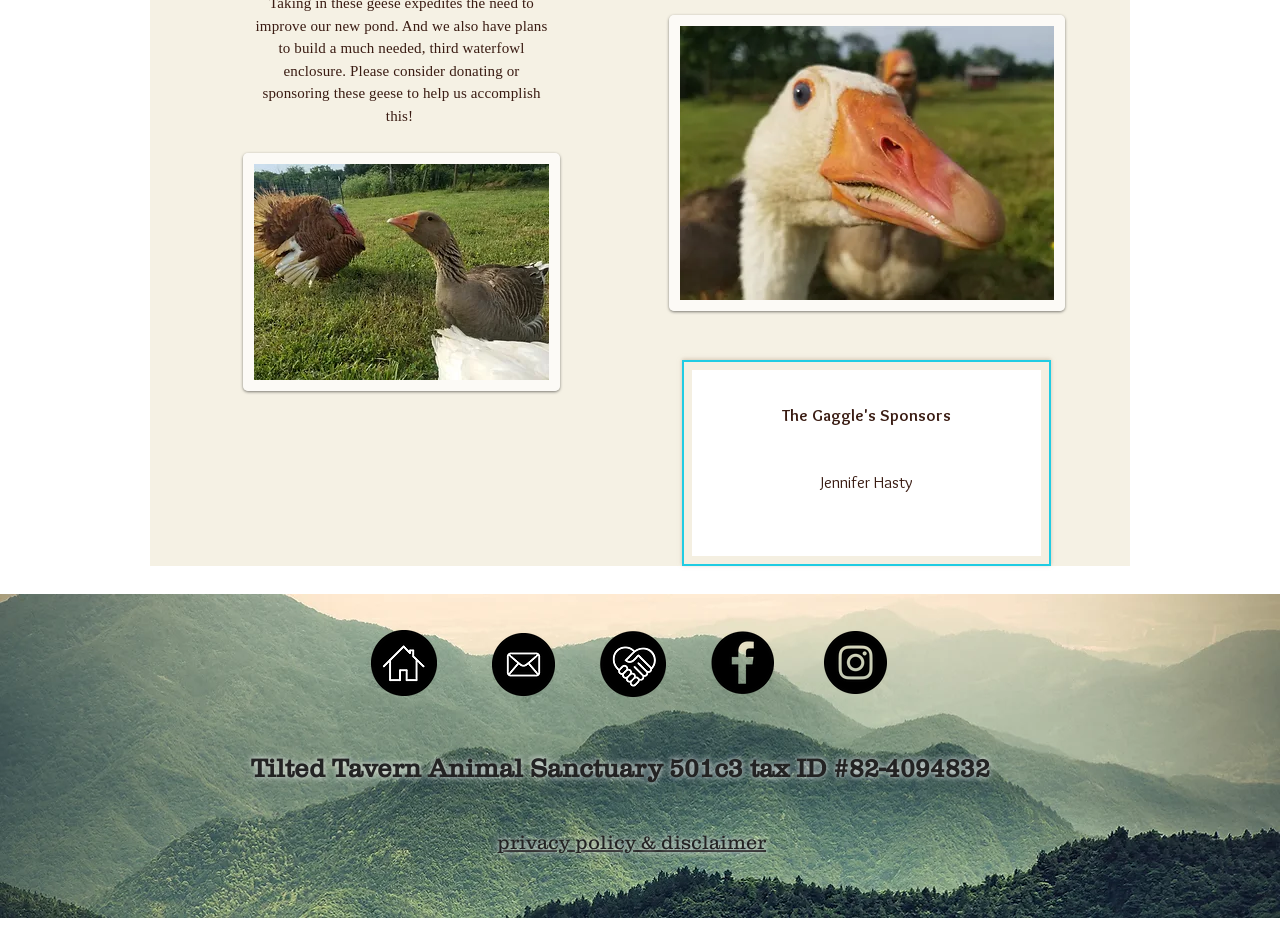What social media platforms are listed in the Social Bar?
Answer the question in a detailed and comprehensive manner.

I found the links to Facebook and Instagram in the list element with bounding box coordinates [0.555, 0.676, 0.693, 0.743].